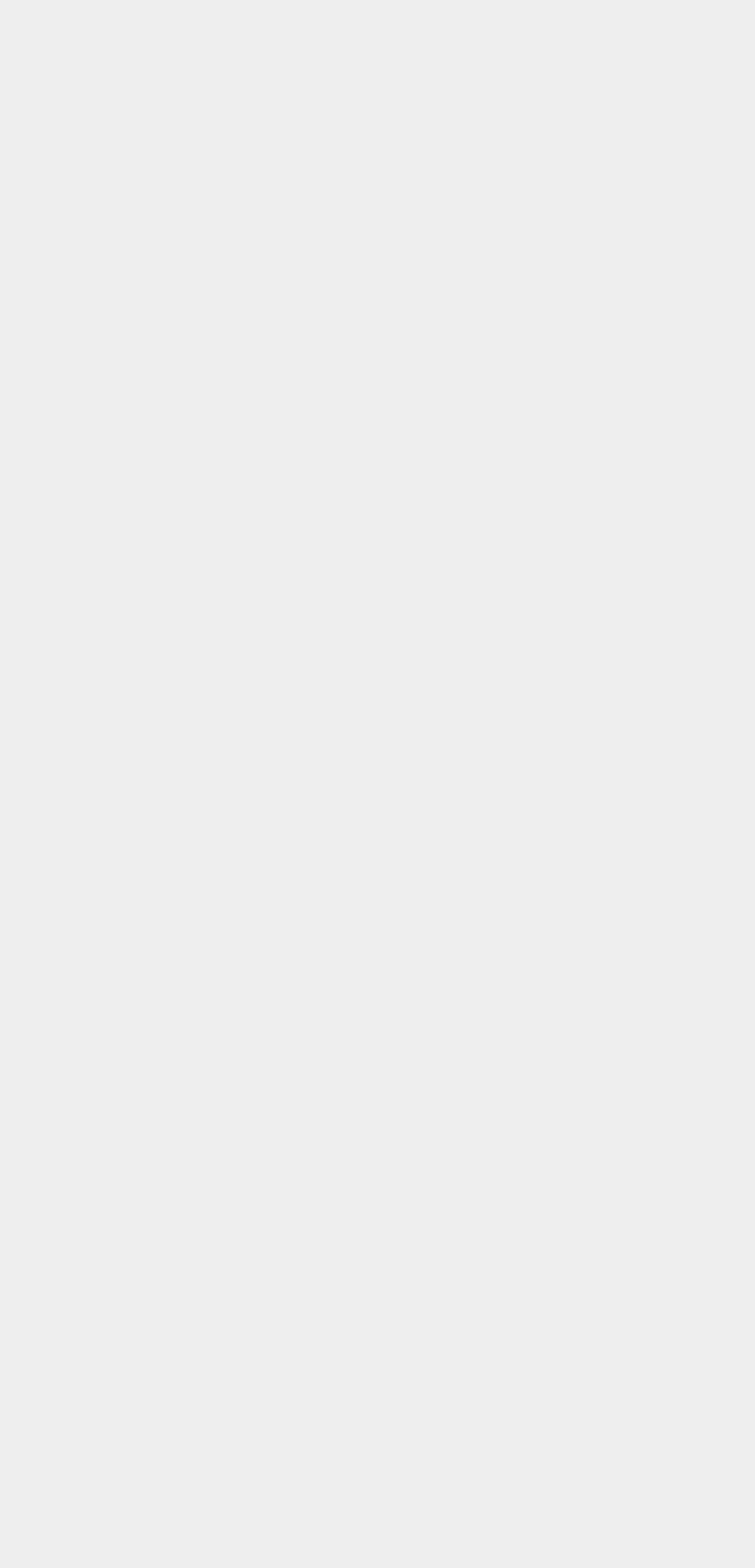What is the last meta option?
Look at the webpage screenshot and answer the question with a detailed explanation.

I looked at the list of links under the 'META' heading and found the last option, which is 'WordPress.org'.